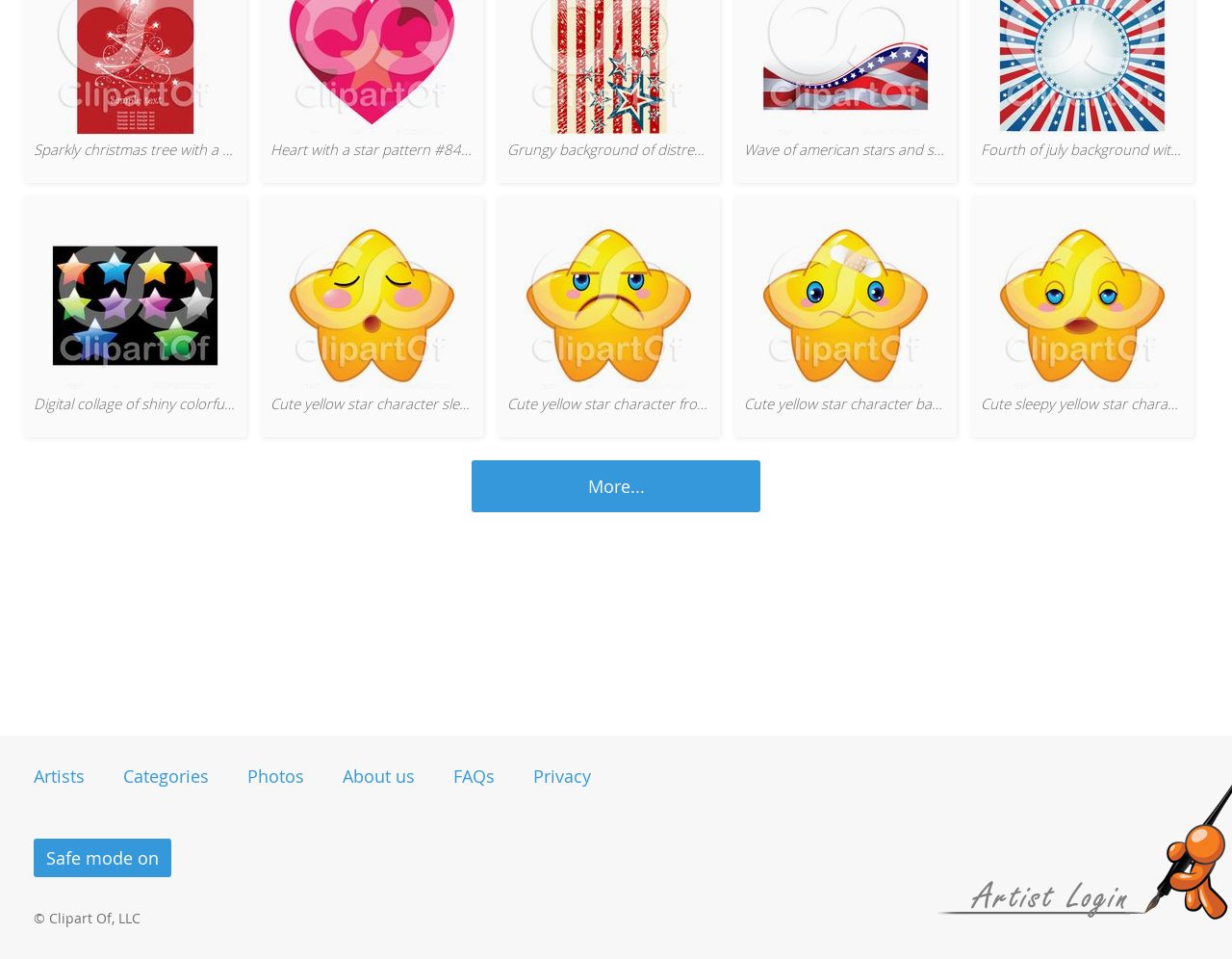Find and specify the bounding box coordinates that correspond to the clickable region for the instruction: "Browse more clipart illustrations".

[0.383, 0.48, 0.617, 0.534]